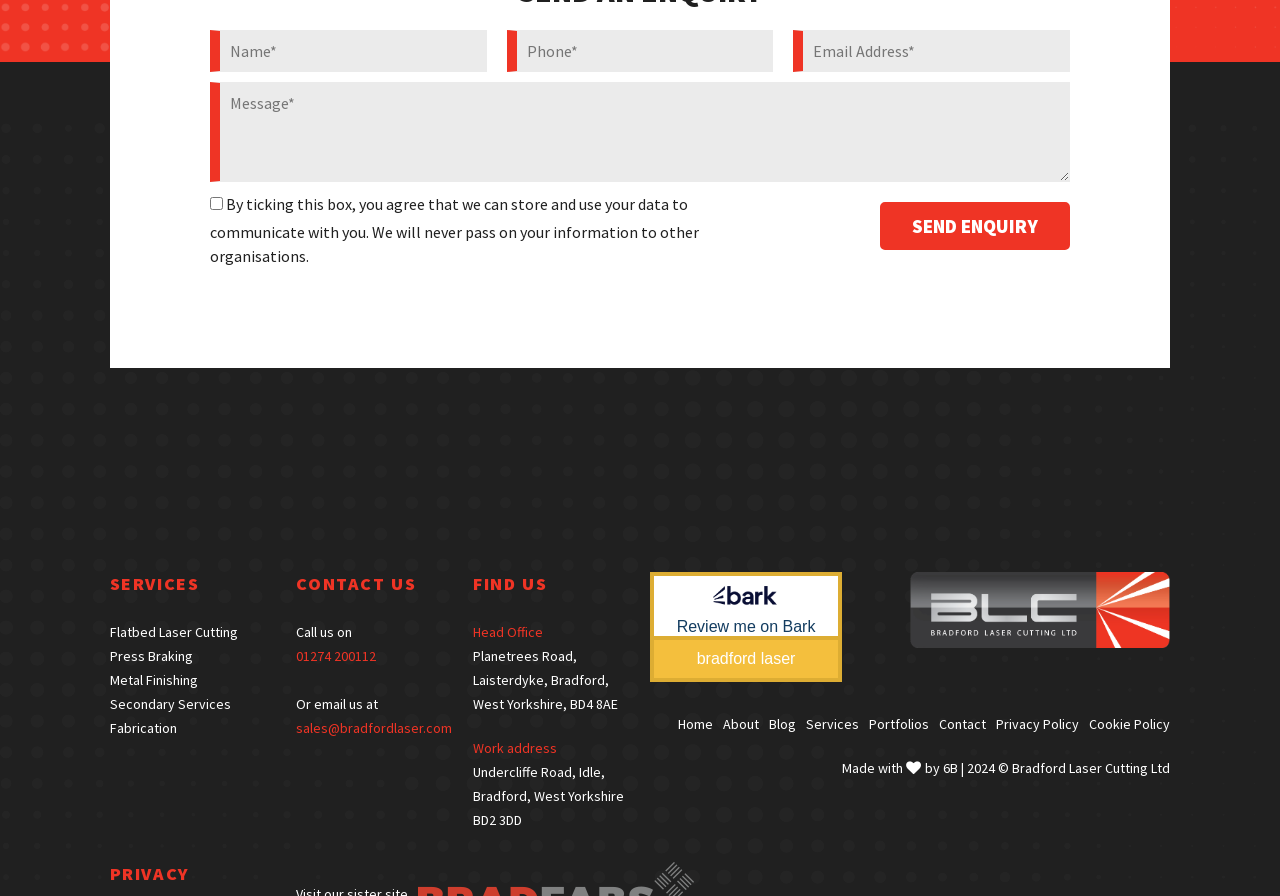What is the name of the company's website?
Refer to the image and give a detailed answer to the question.

The webpage has a logo and a footer section that mentions the company name 'Bradford Laser Cutting Ltd', which suggests that this is the name of the company's website.